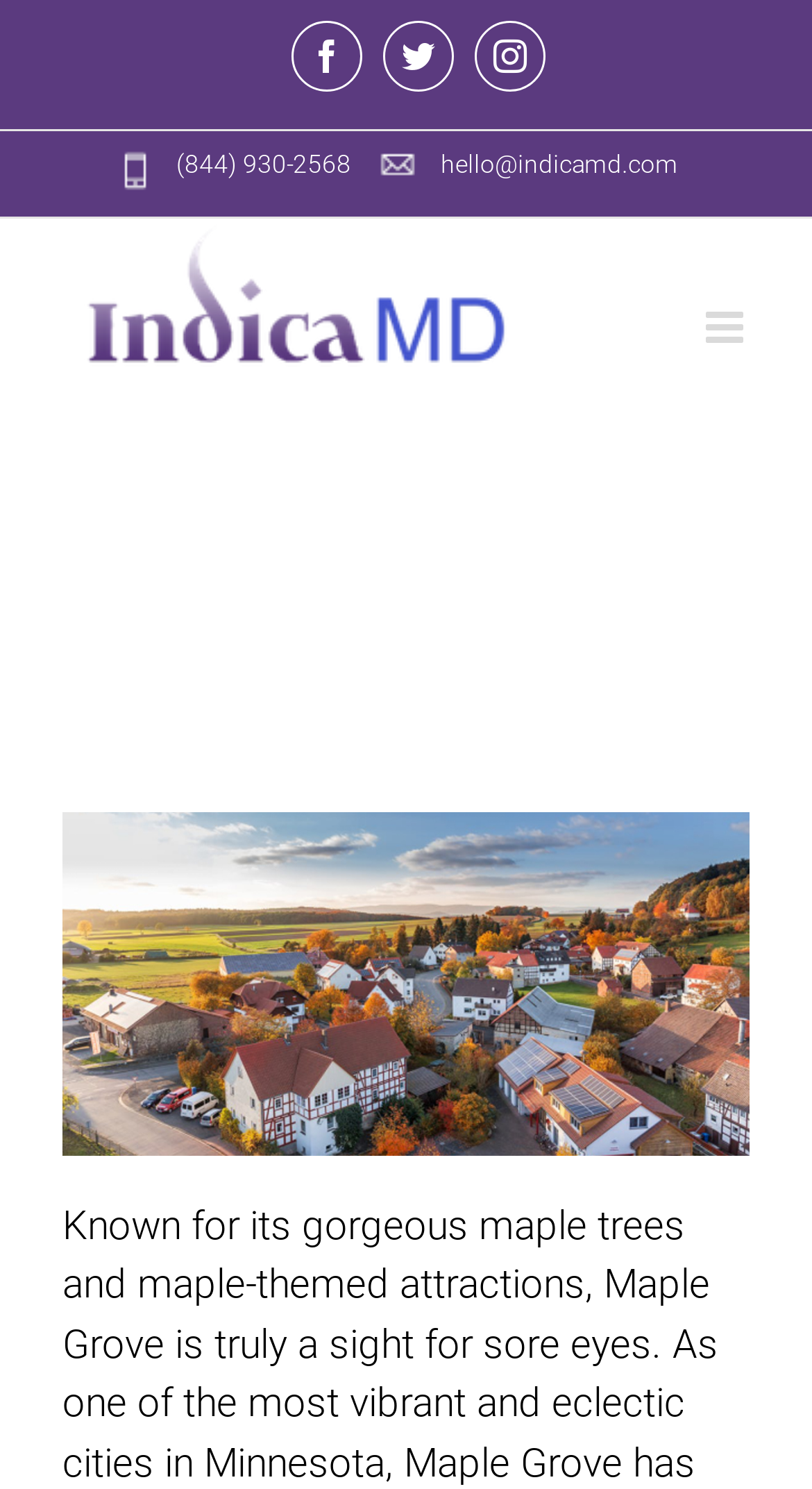What is the text of the webpage's headline?

HOW SHOULD I GET STARTED?